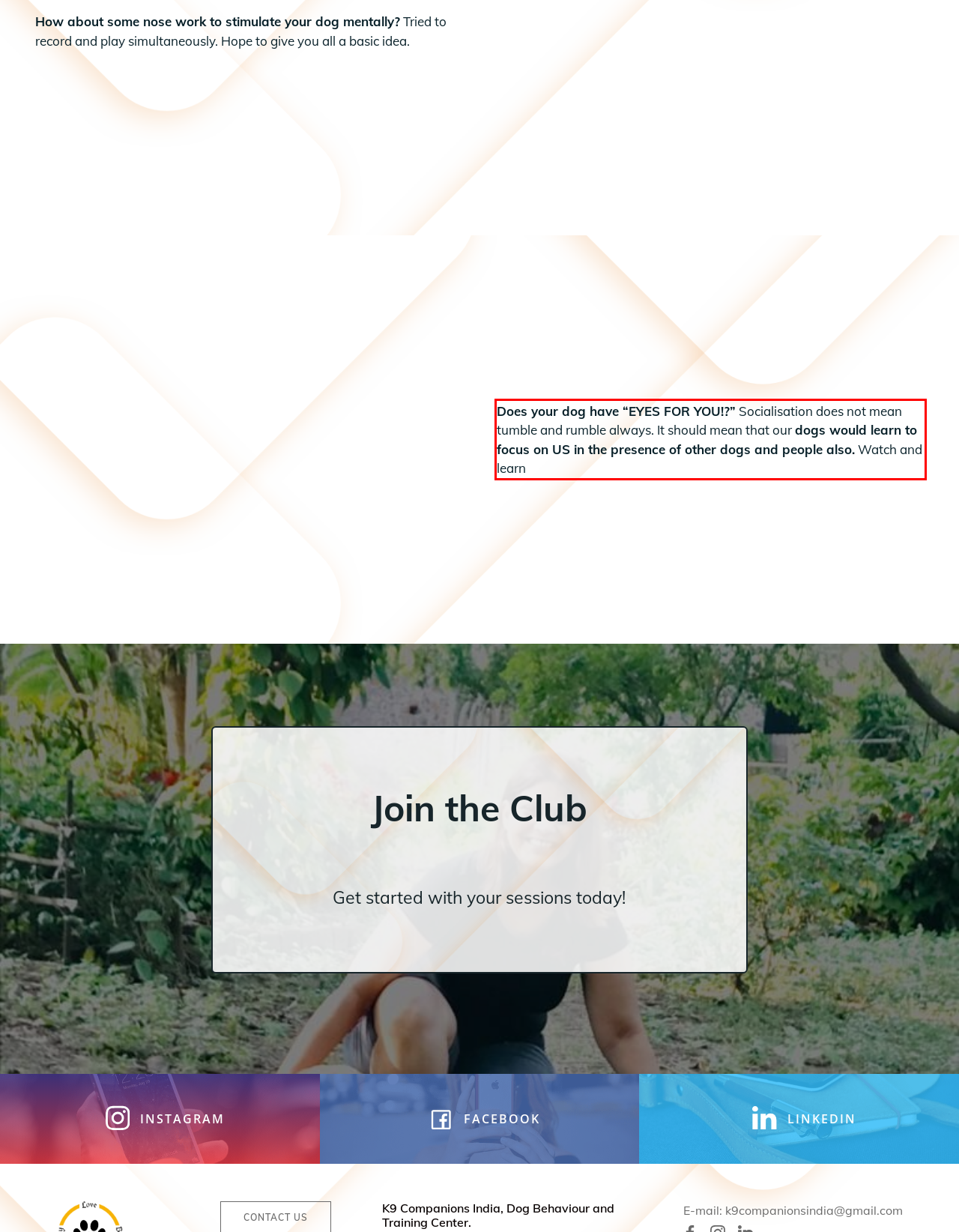From the provided screenshot, extract the text content that is enclosed within the red bounding box.

Does your dog have “EYES FOR YOU!?” Socialisation does not mean tumble and rumble always. It should mean that our dogs would learn to focus on US in the presence of other dogs and people also. Watch and learn